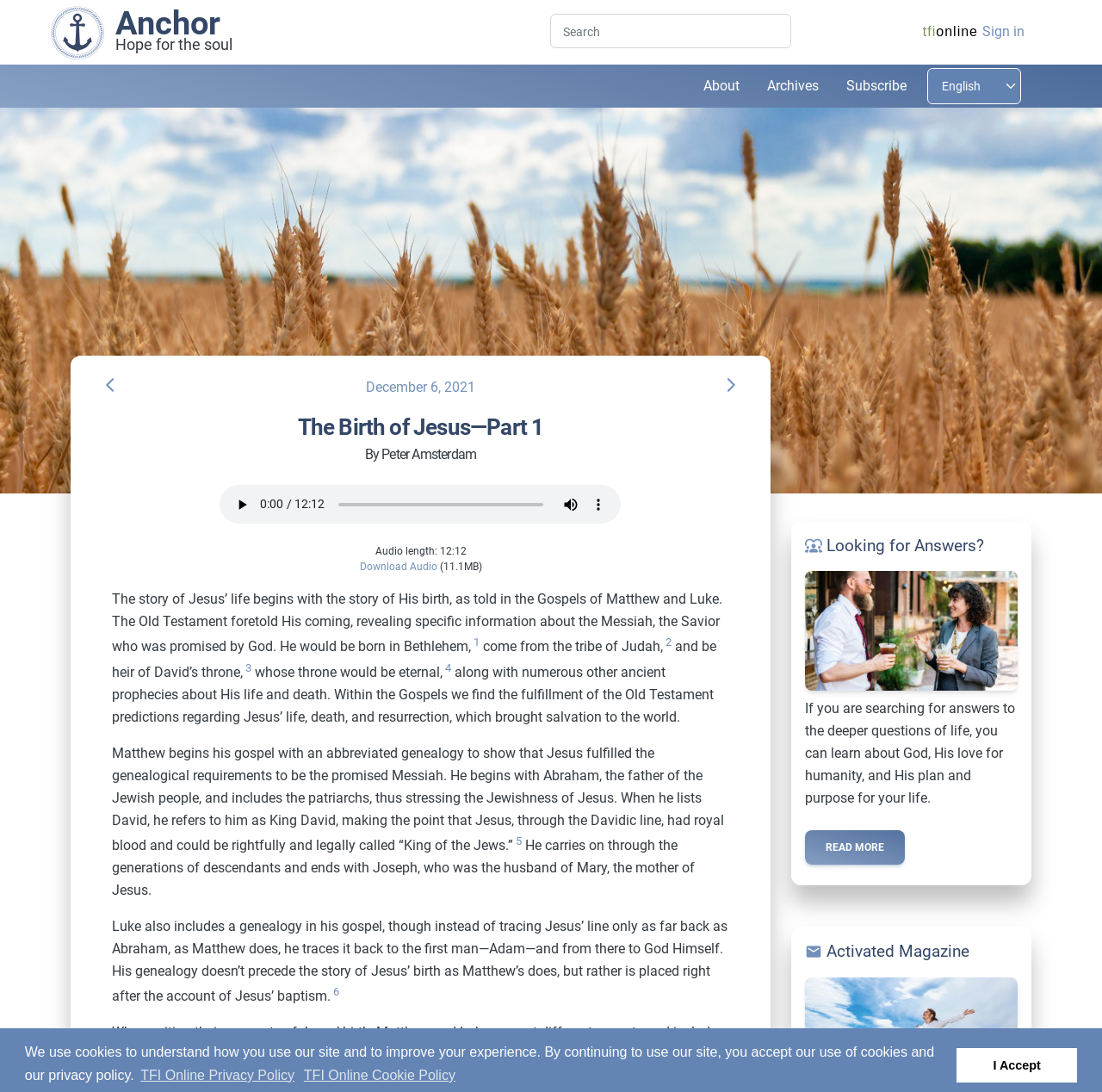For the element described, predict the bounding box coordinates as (top-left x, top-left y, bottom-right x, bottom-right y). All values should be between 0 and 1. Element description: About

[0.632, 0.062, 0.678, 0.095]